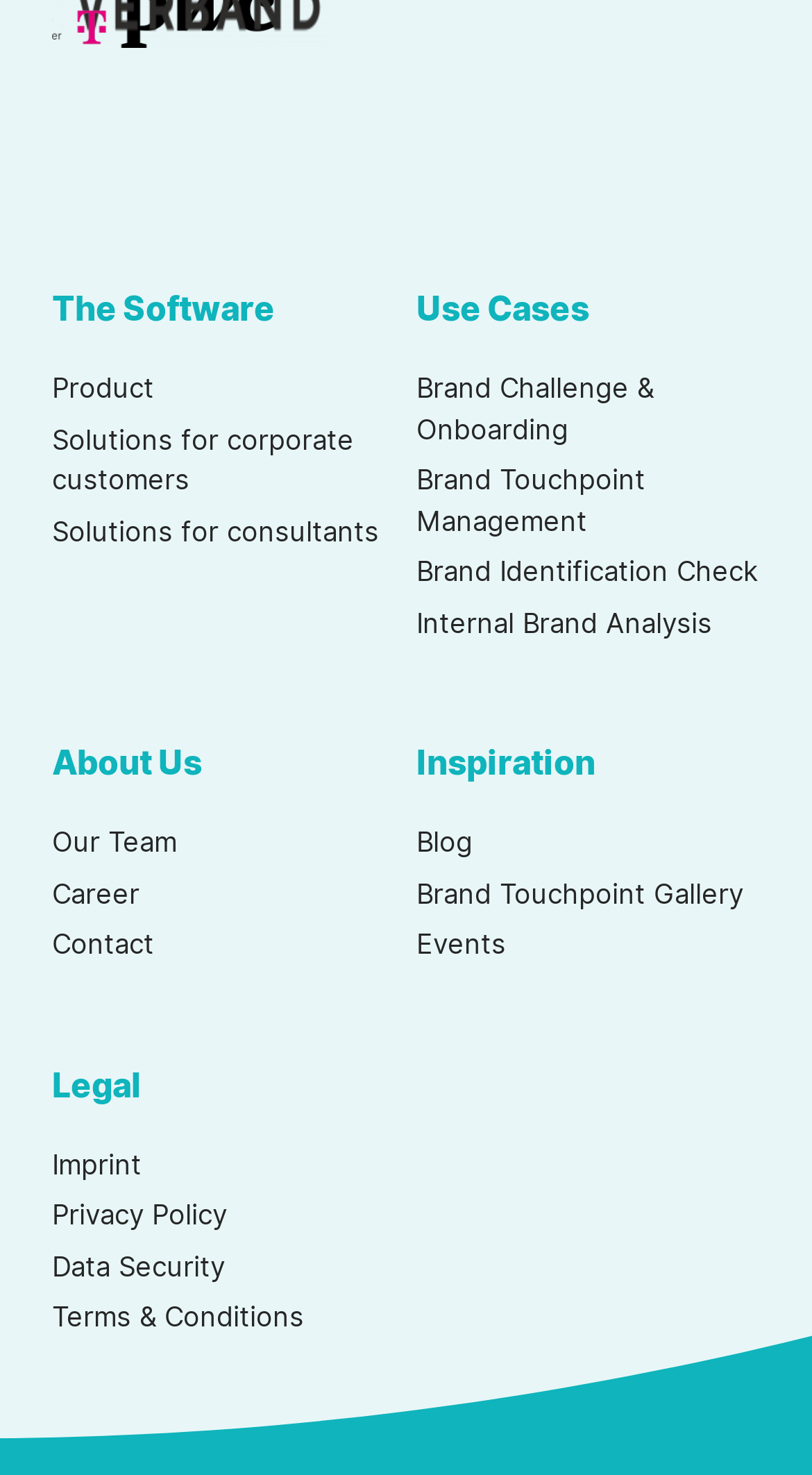What is the purpose of the 'Internal Brand Analysis' use case?
Provide a detailed and extensive answer to the question.

Based on the link provided under the 'Use Cases' heading, it appears that the 'Internal Brand Analysis' use case is intended to analyze a company's internal brand, likely to identify areas for improvement or optimization.